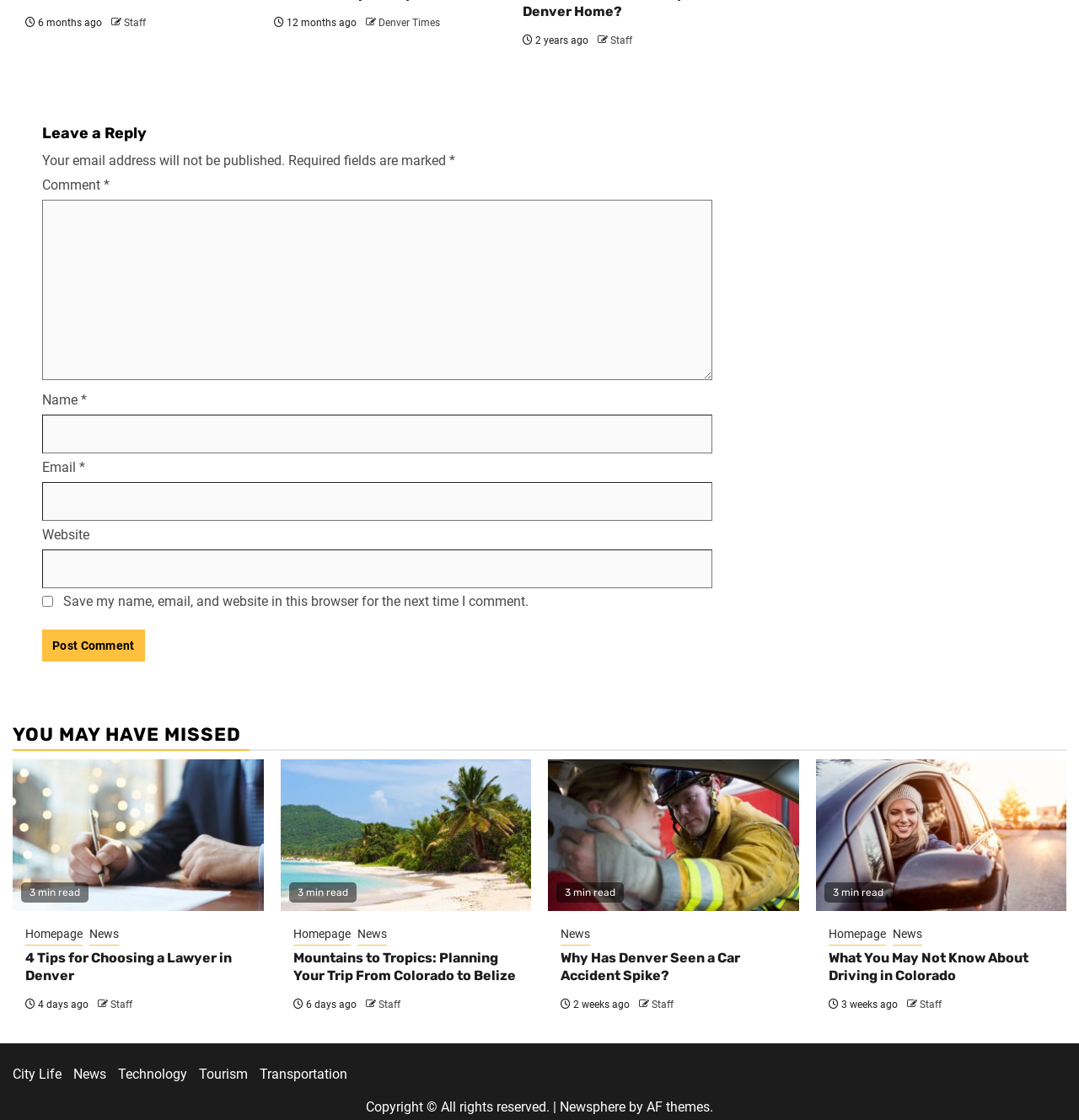Utilize the details in the image to thoroughly answer the following question: What is the name of the website?

I found the website name at the bottom of the webpage, where it says 'Copyright © All rights reserved. | Newsphere by AF themes.'